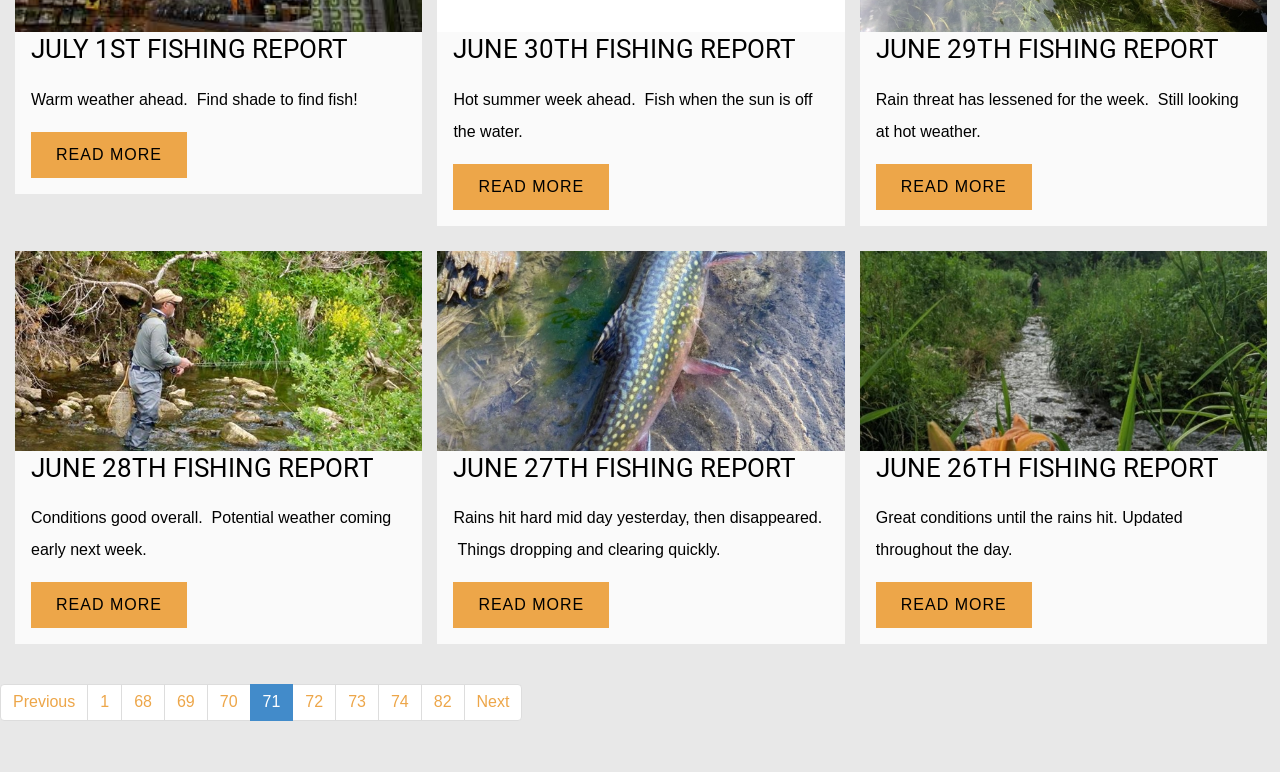Using the element description 73, predict the bounding box coordinates for the UI element. Provide the coordinates in (top-left x, top-left y, bottom-right x, bottom-right y) format with values ranging from 0 to 1.

[0.262, 0.887, 0.296, 0.934]